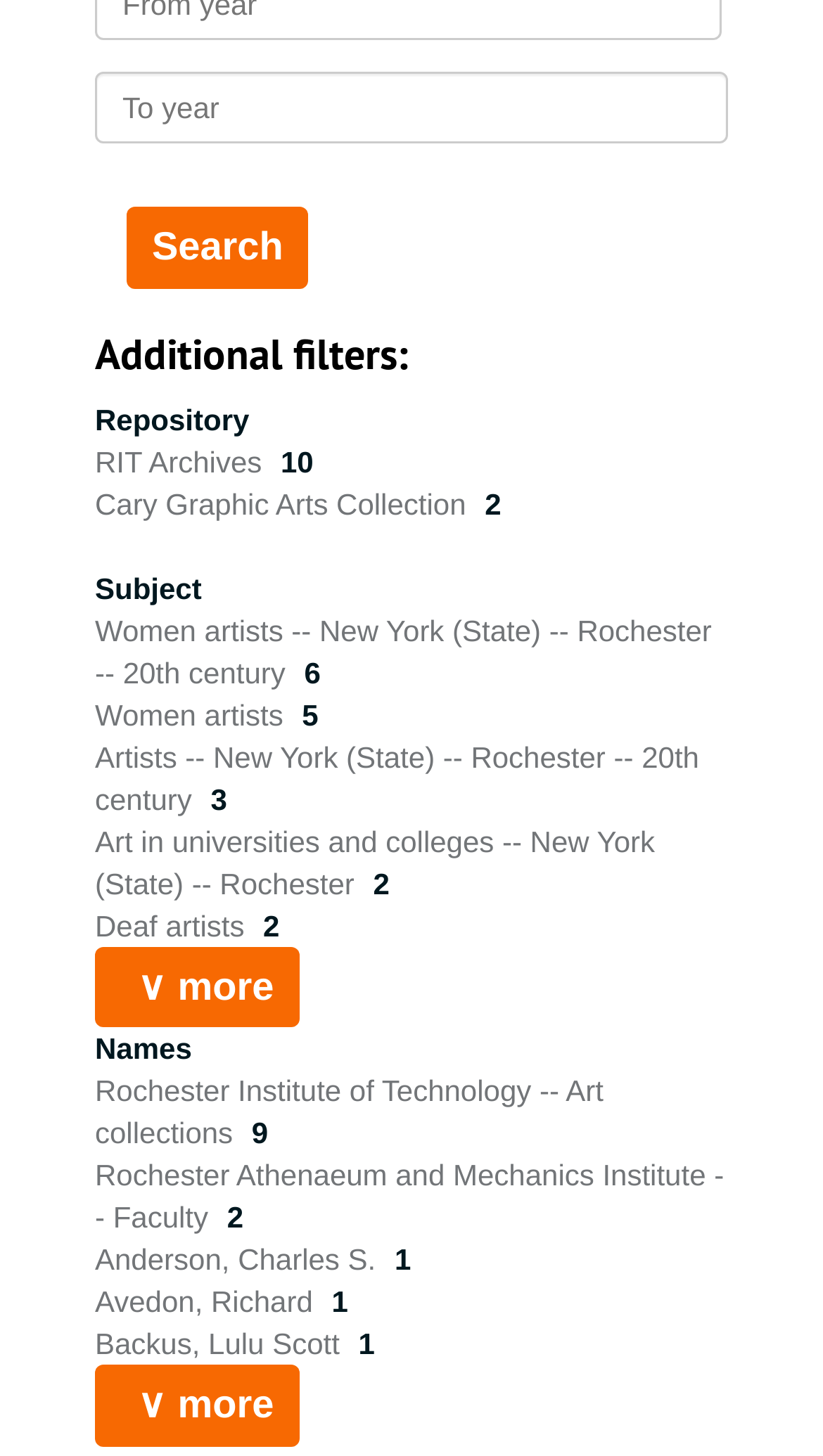Determine the bounding box coordinates of the section I need to click to execute the following instruction: "Click Search button". Provide the coordinates as four float numbers between 0 and 1, i.e., [left, top, right, bottom].

[0.154, 0.142, 0.375, 0.198]